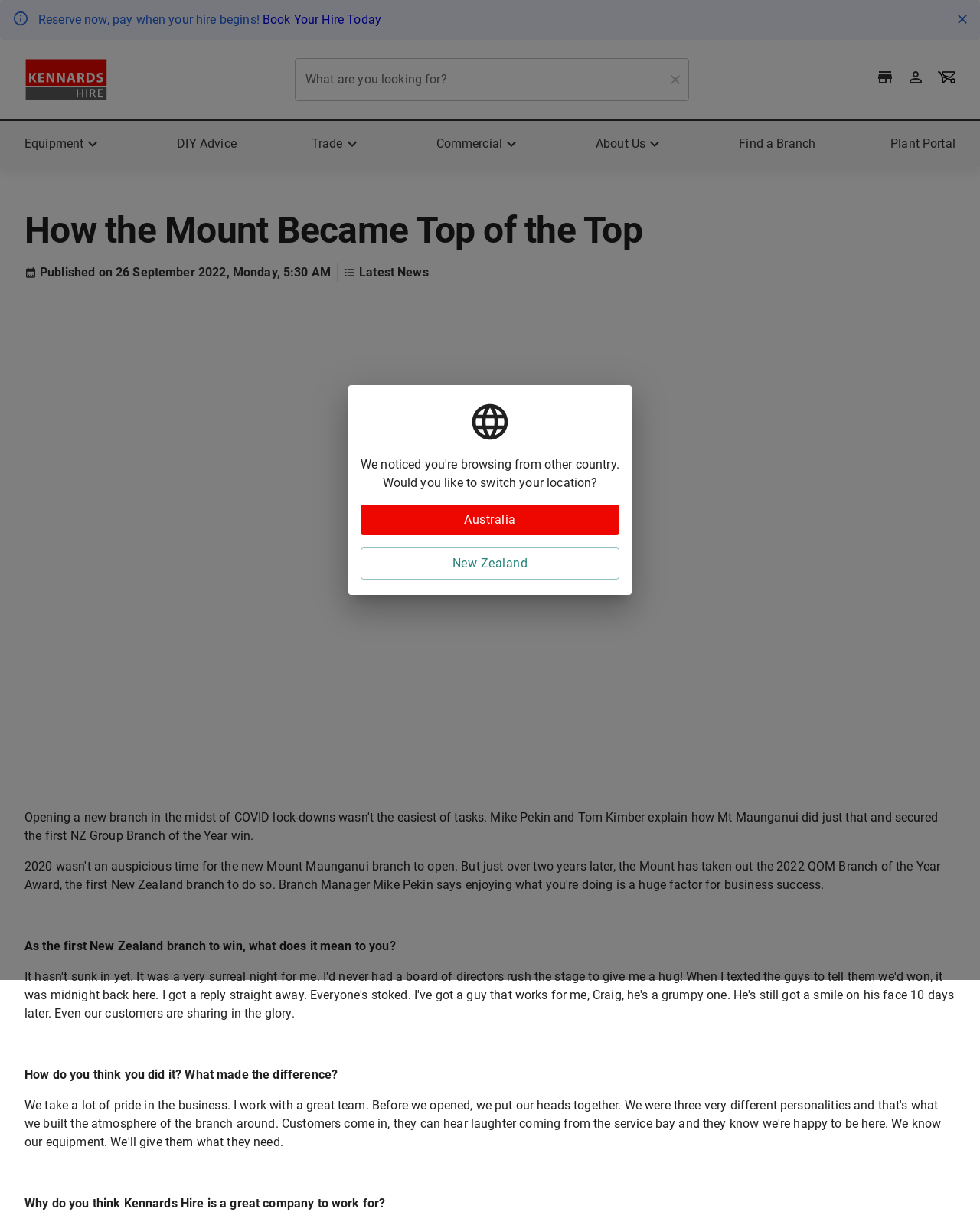Highlight the bounding box coordinates of the element you need to click to perform the following instruction: "Get DIY advice."

[0.181, 0.111, 0.241, 0.126]